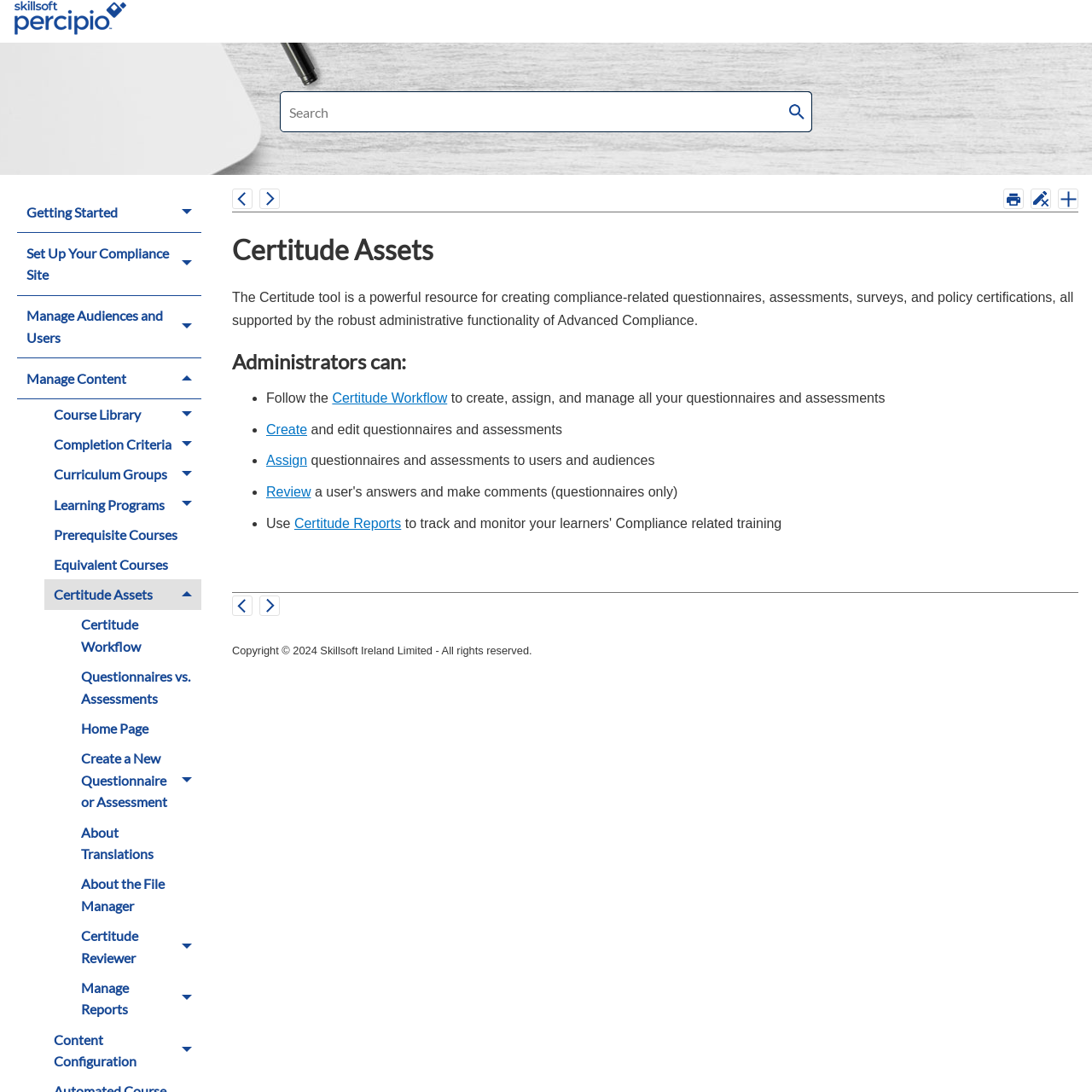Find the bounding box of the element with the following description: "Killer Sudoku". The coordinates must be four float numbers between 0 and 1, formatted as [left, top, right, bottom].

None